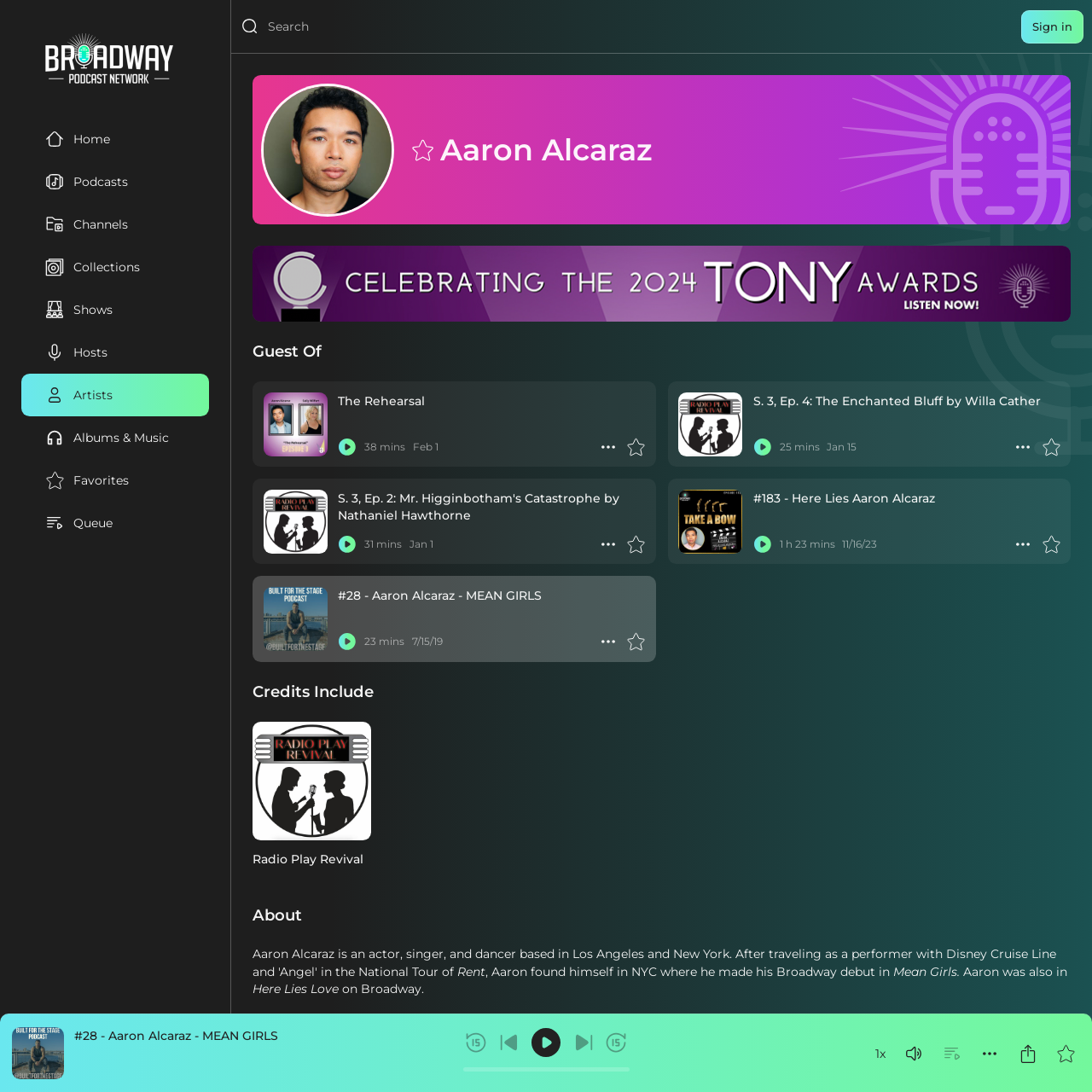Pinpoint the bounding box coordinates of the element you need to click to execute the following instruction: "Play the podcast". The bounding box should be represented by four float numbers between 0 and 1, in the format [left, top, right, bottom].

[0.485, 0.94, 0.515, 0.97]